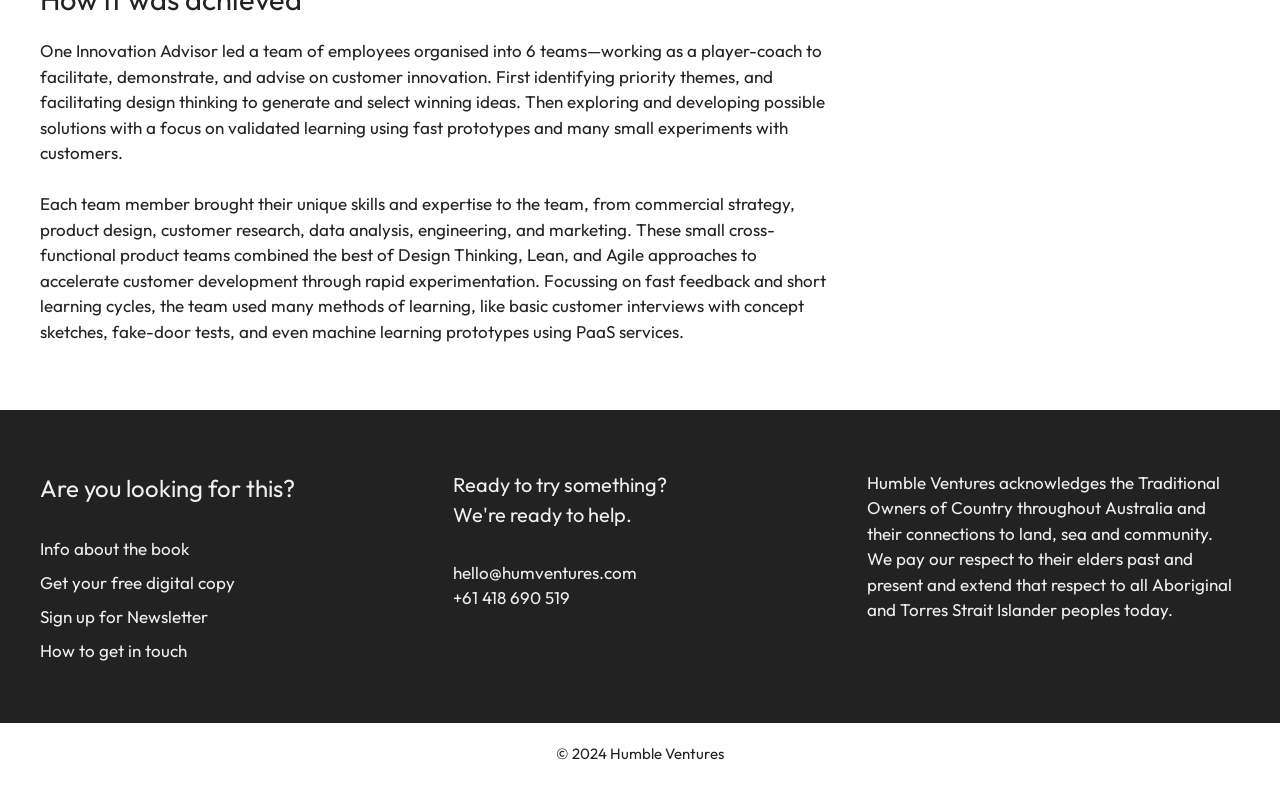Can you give a comprehensive explanation to the question given the content of the image?
What is the email address provided?

The email address 'hello@humventures.com' is provided in the StaticText element, which can be used to contact Humble Ventures.